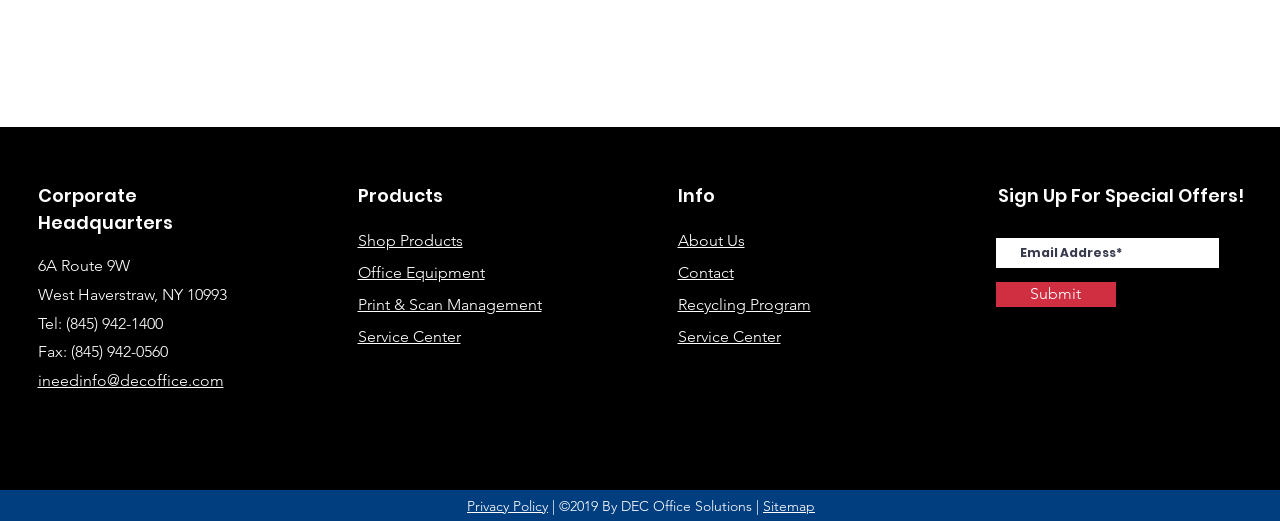What is the name of the company's headquarters location?
Based on the image, provide a one-word or brief-phrase response.

West Haverstraw, NY